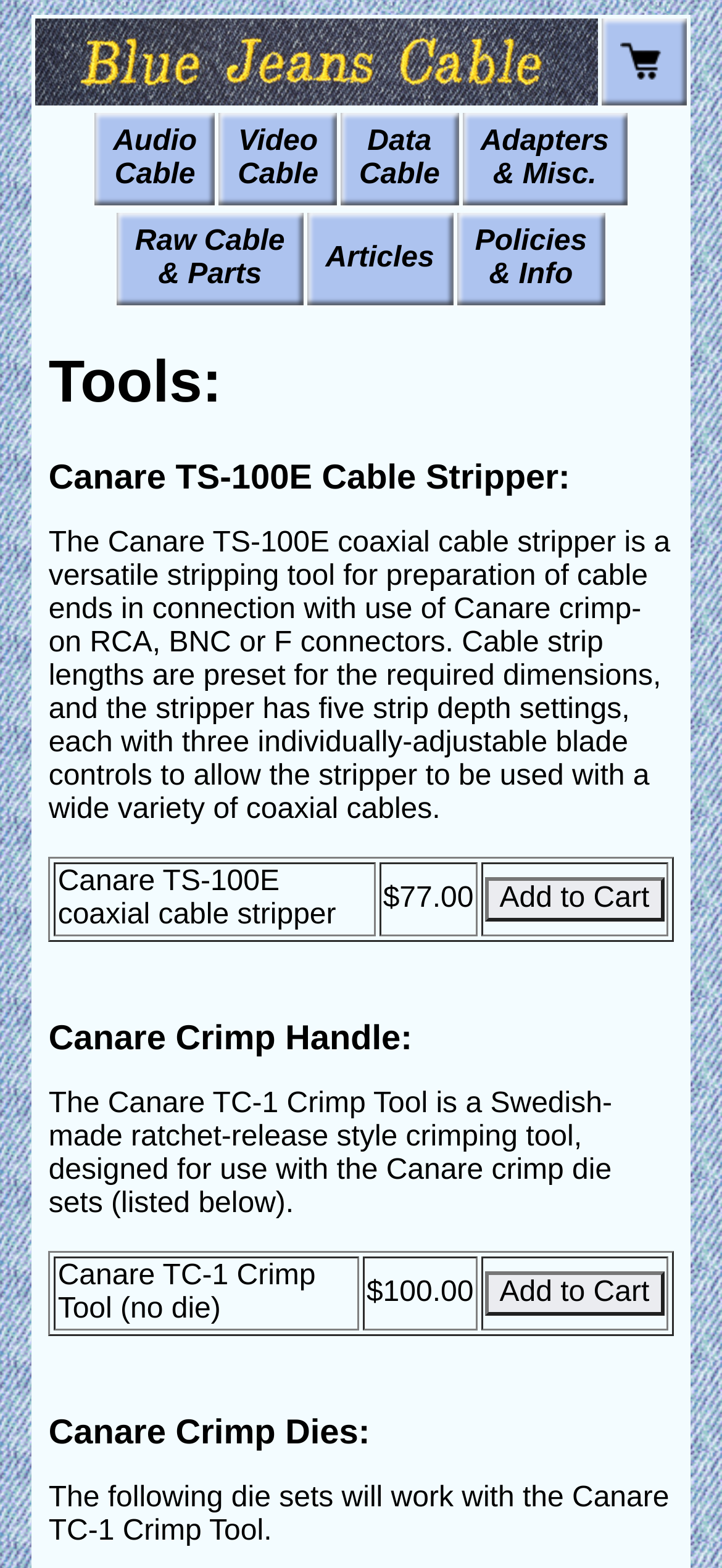Show the bounding box coordinates for the element that needs to be clicked to execute the following instruction: "Click the blue jeans cable logo". Provide the coordinates in the form of four float numbers between 0 and 1, i.e., [left, top, right, bottom].

[0.05, 0.012, 0.827, 0.067]